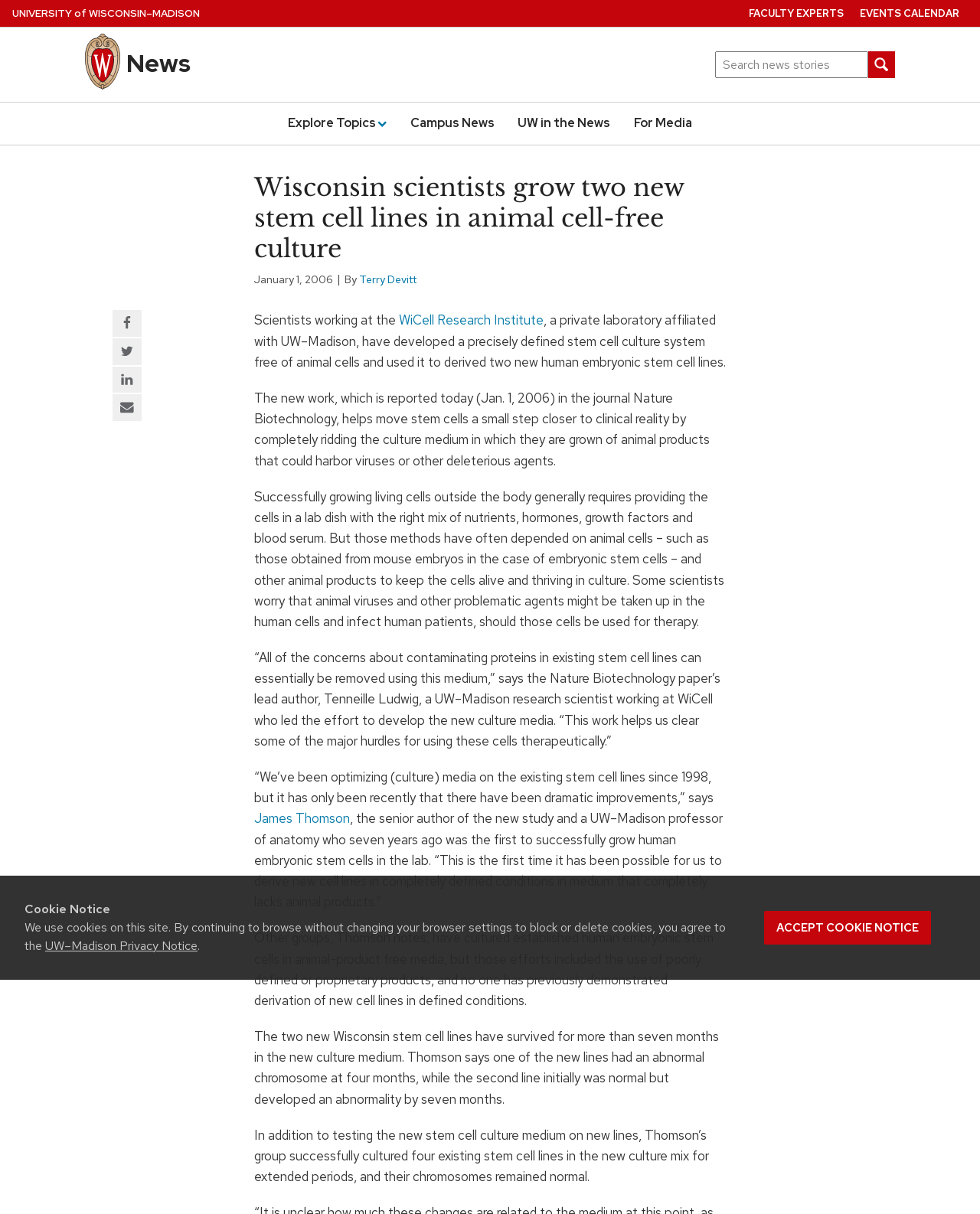Show the bounding box coordinates of the region that should be clicked to follow the instruction: "Go to university home page."

[0.012, 0.0, 0.204, 0.022]